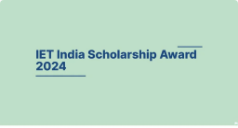What is the purpose of the IET India Scholarship Award?
Based on the image, answer the question with as much detail as possible.

According to the caption, the award aims to recognize and nurture future engineering talent in India, emphasizing the importance of educational support in the field. This implies that the scholarship is intended to support and encourage students who are pursuing a career in engineering.